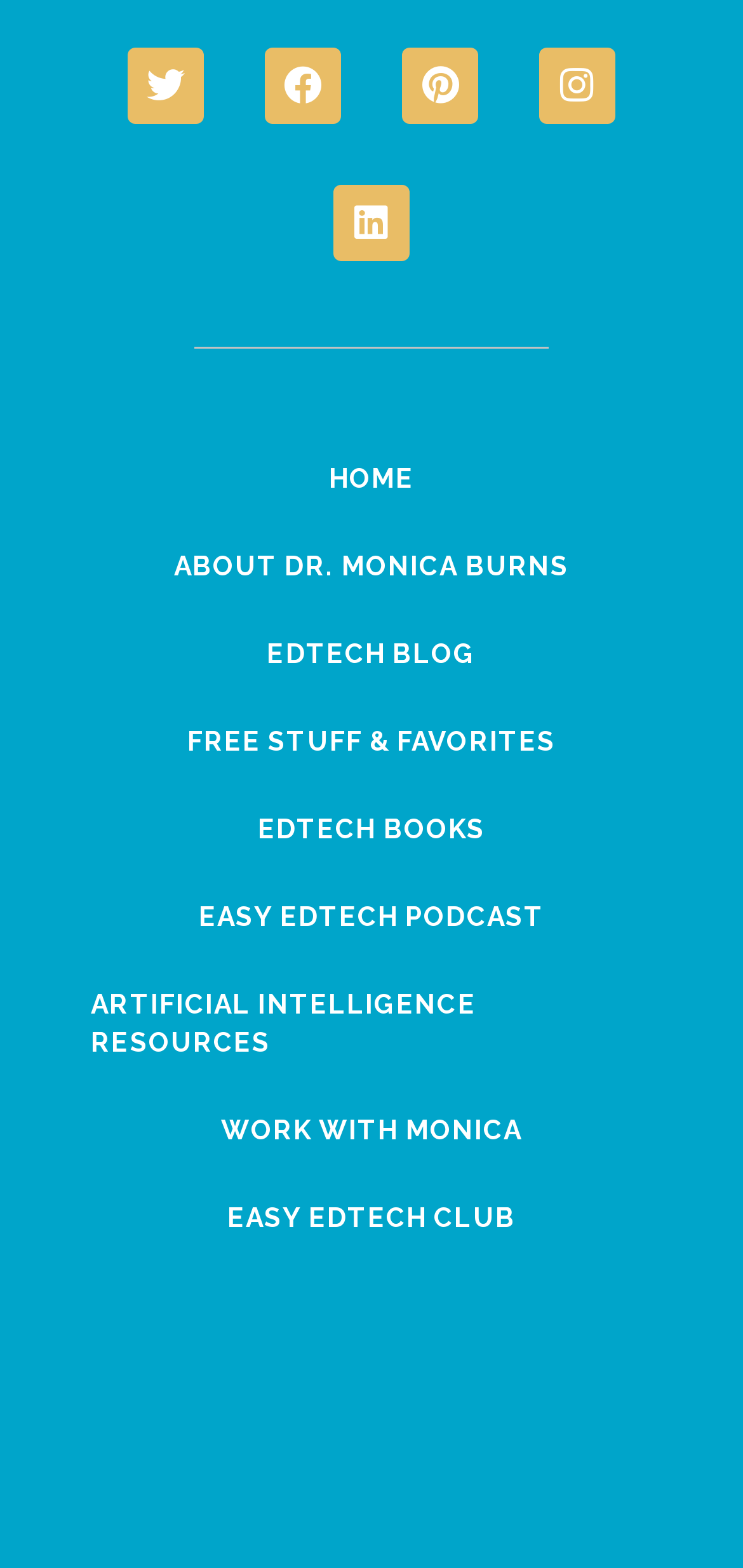Please determine the bounding box coordinates of the element's region to click in order to carry out the following instruction: "Go to home page". The coordinates should be four float numbers between 0 and 1, i.e., [left, top, right, bottom].

[0.123, 0.277, 0.877, 0.333]